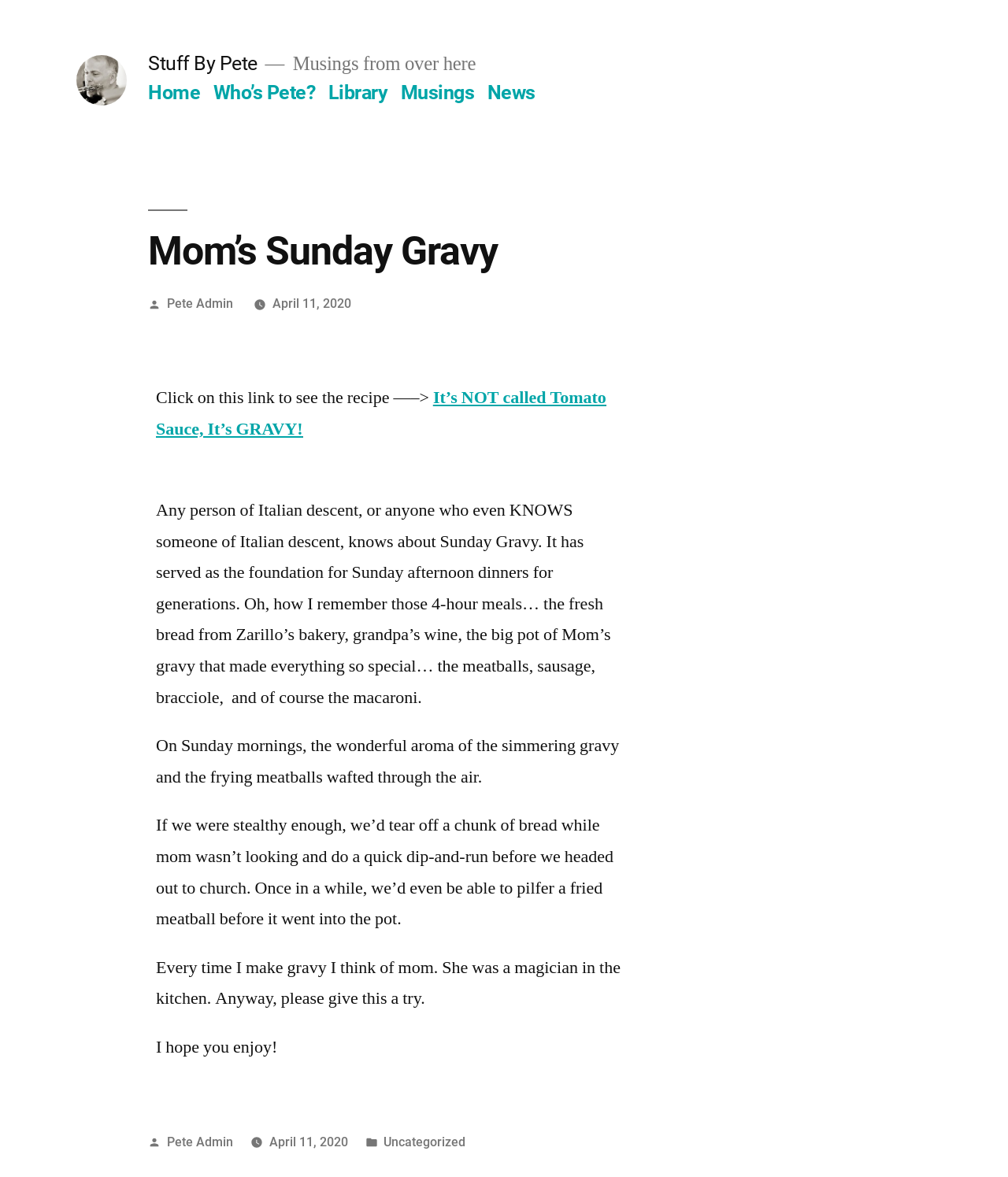Provide the bounding box coordinates of the HTML element described by the text: "alt="Stuff By Pete"".

[0.075, 0.047, 0.125, 0.09]